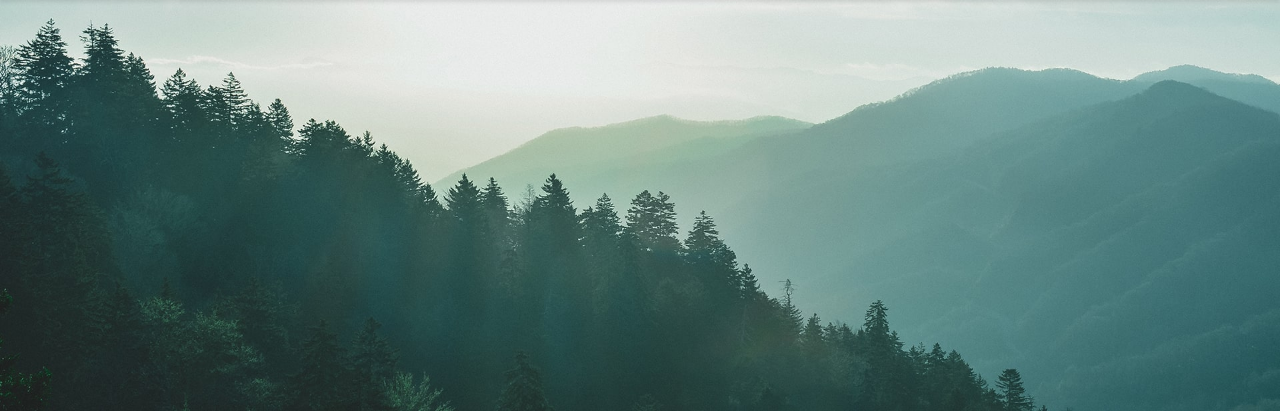What type of trees dominate the foreground?
Please provide a comprehensive answer to the question based on the webpage screenshot.

The caption specifically mentions that towering pine trees dominate the foreground, their dark silhouettes contrasted against the soft, hazy backdrop of layered hills.